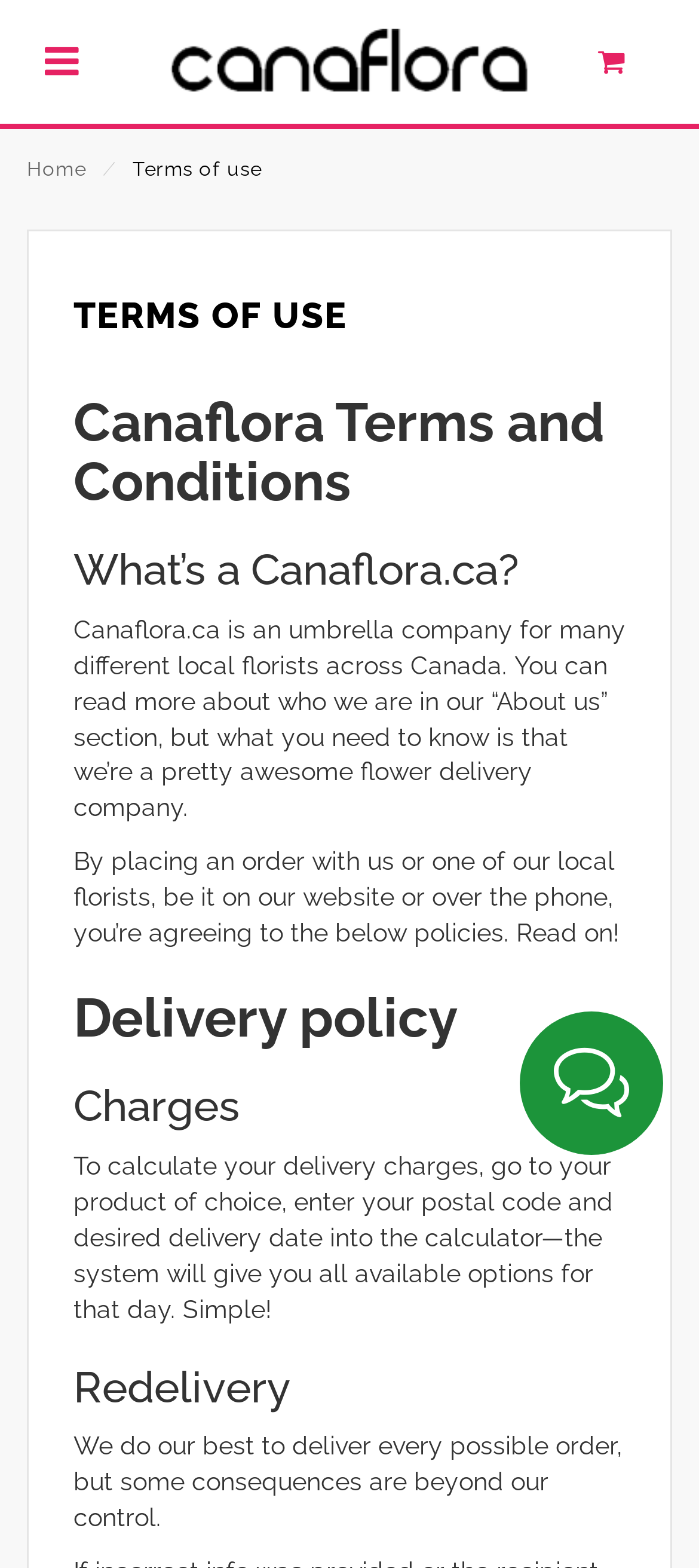Find the bounding box coordinates for the HTML element described in this sentence: "0 My Cart / $0.00". Provide the coordinates as four float numbers between 0 and 1, in the format [left, top, right, bottom].

[0.846, 0.011, 0.962, 0.079]